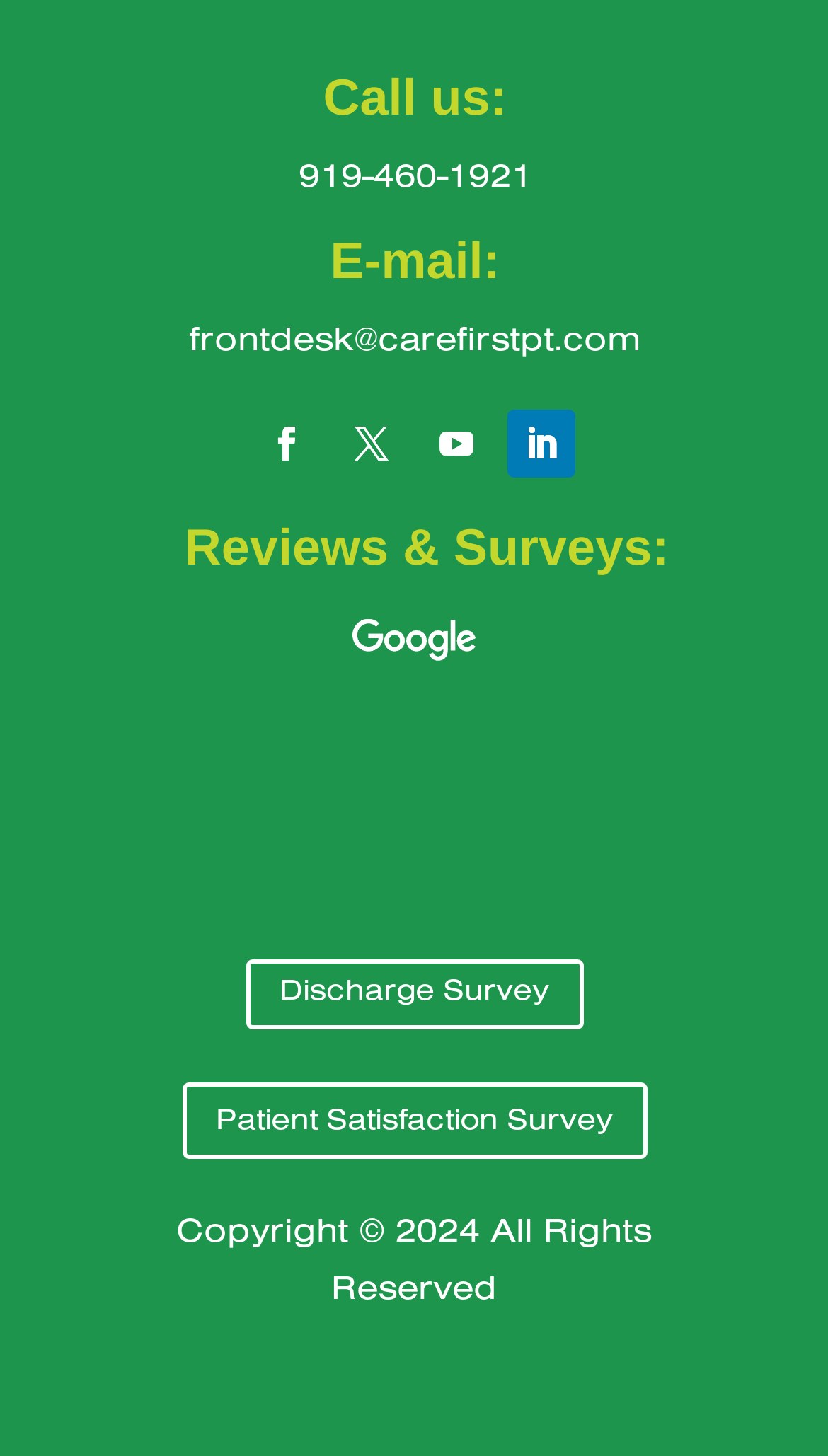What is the email address to contact?
Provide an in-depth answer to the question, covering all aspects.

I found the email address by looking at the link element with the text 'frontdesk@carefirstpt.com' which is located below the 'E-mail:' heading.